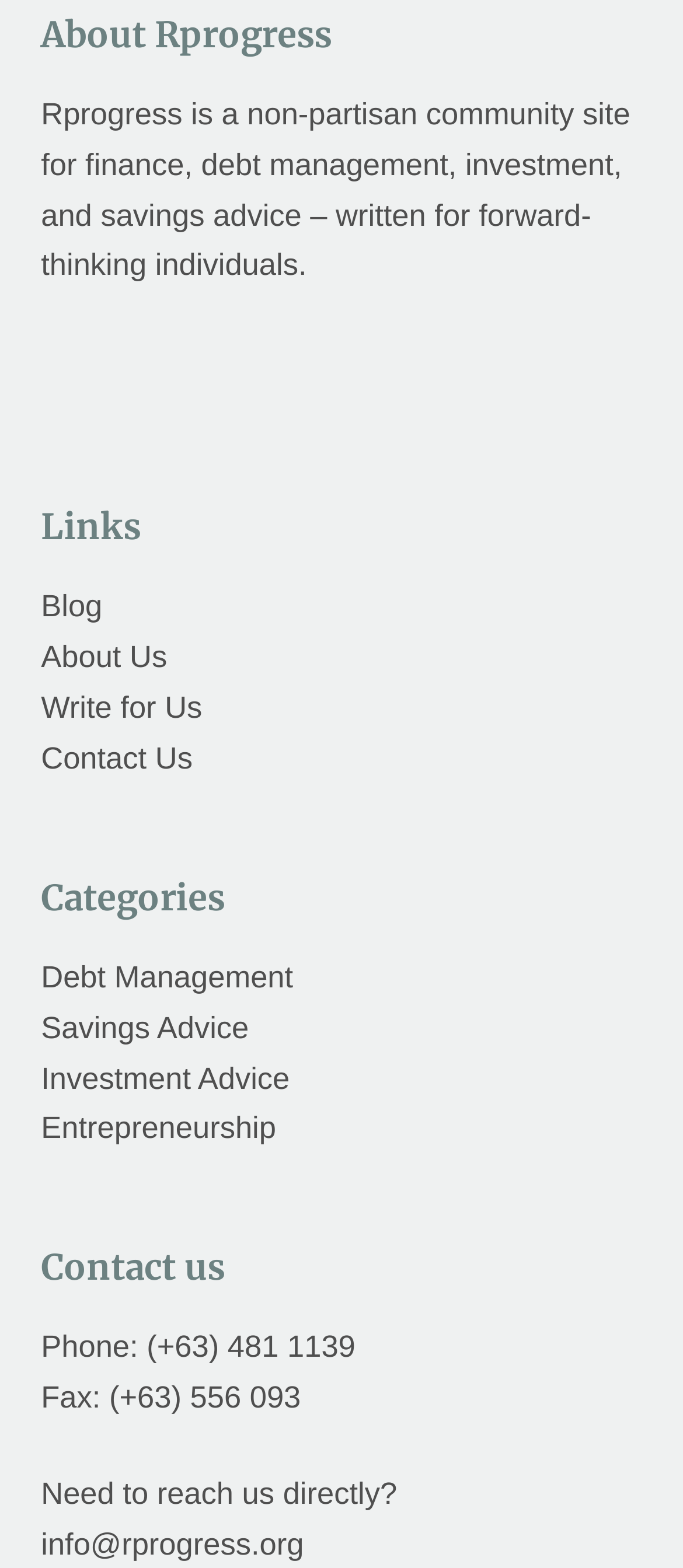Using the webpage screenshot, locate the HTML element that fits the following description and provide its bounding box: "Blog".

[0.06, 0.375, 0.15, 0.398]